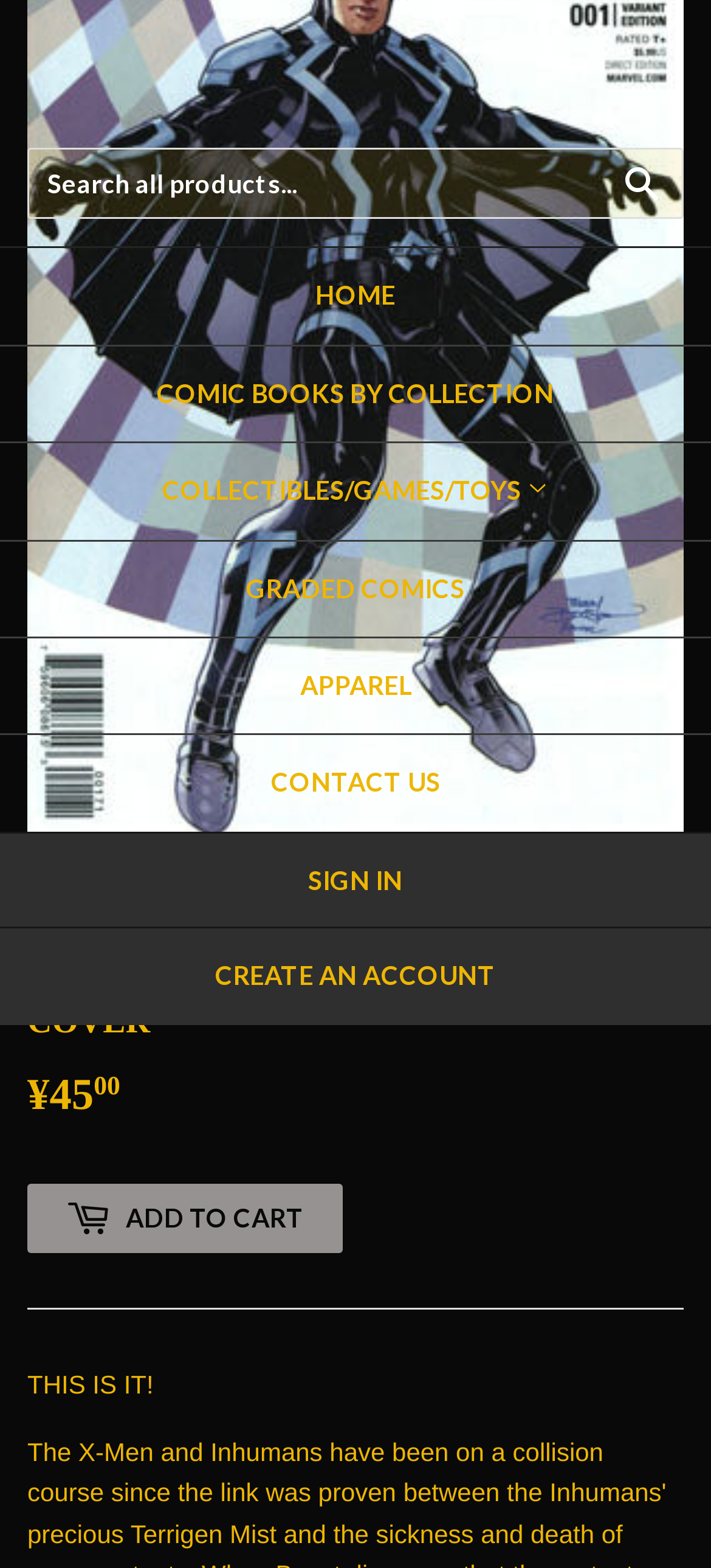Locate the bounding box coordinates of the area that needs to be clicked to fulfill the following instruction: "Add to cart". The coordinates should be in the format of four float numbers between 0 and 1, namely [left, top, right, bottom].

[0.038, 0.755, 0.482, 0.799]